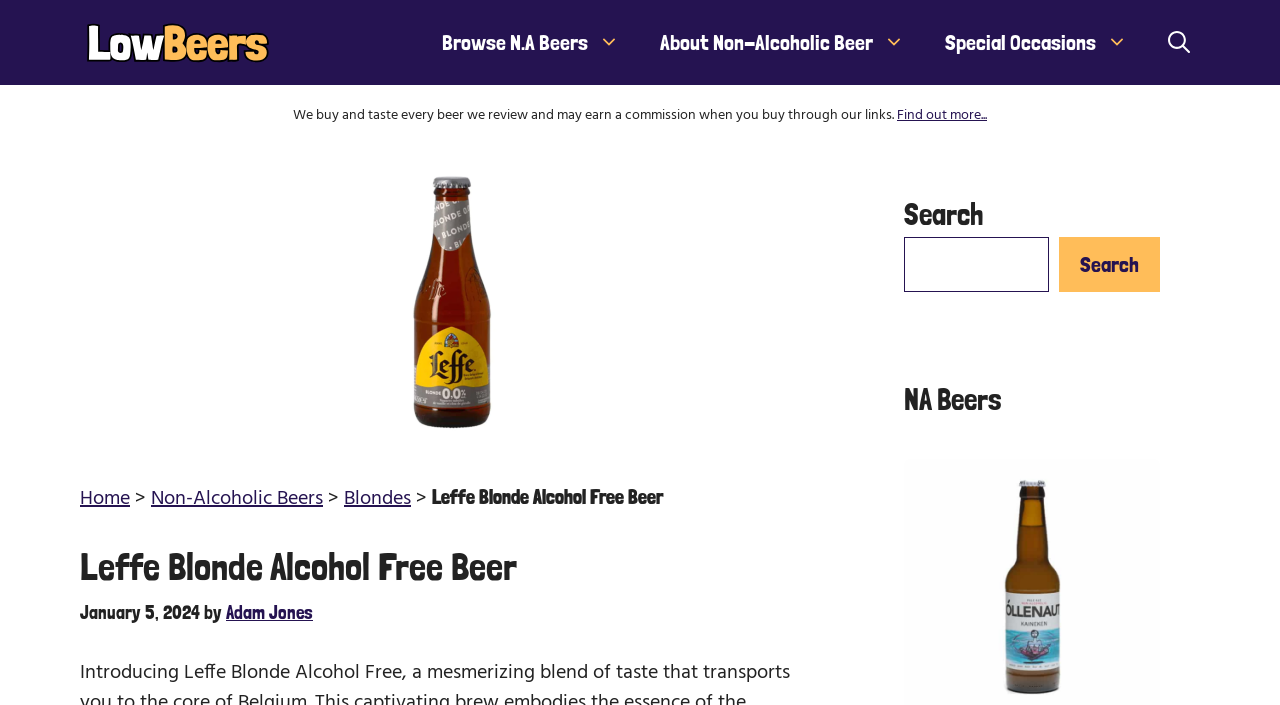Who is the author of the article?
Please answer the question as detailed as possible based on the image.

The author of the article can be found in the link element with the text 'Adam Jones', which is located near the date of the article. This suggests that Adam Jones is the author of the article.